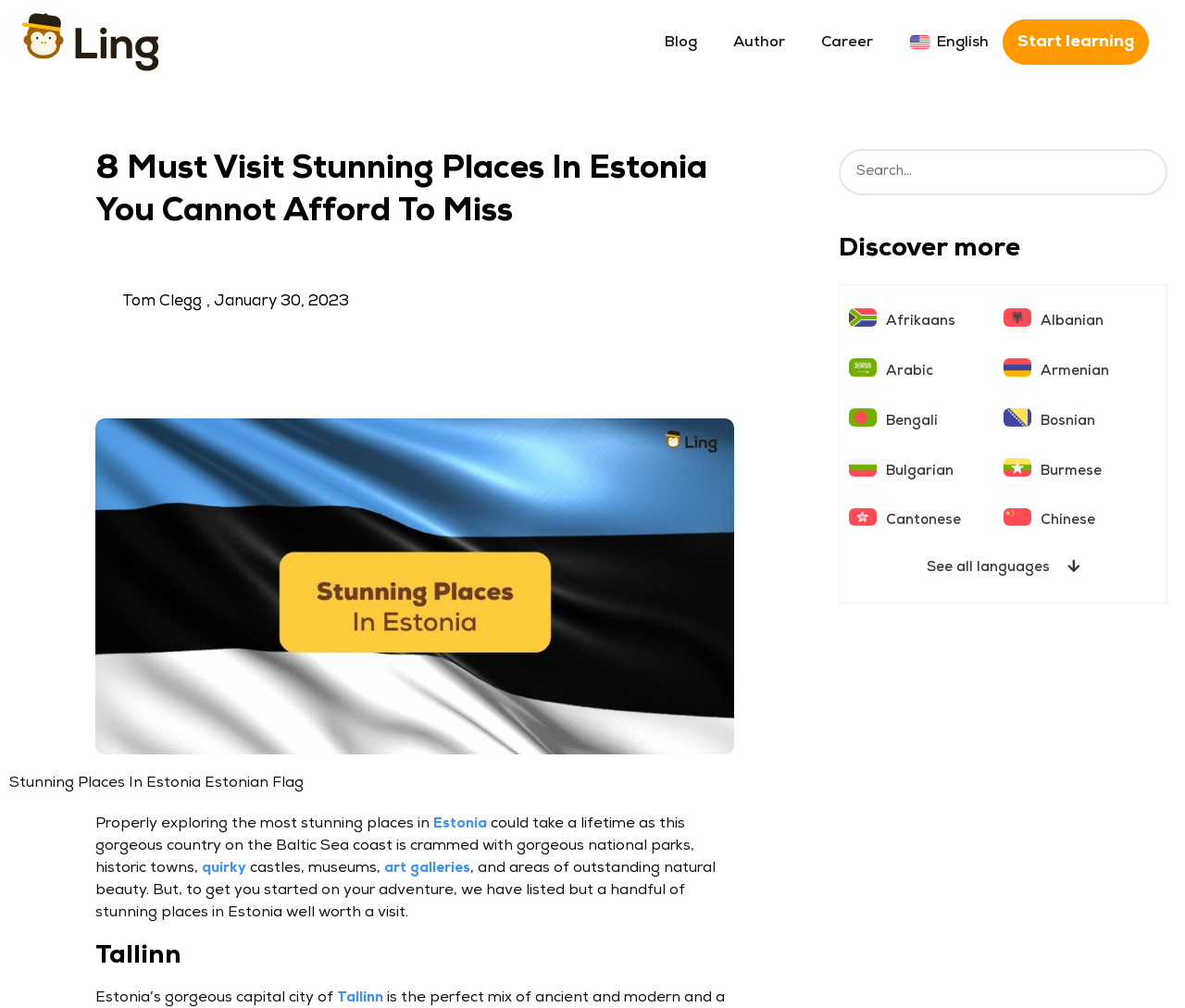Identify and extract the main heading from the webpage.

8 Must Visit Stunning Places In Estonia You Cannot Afford To Miss